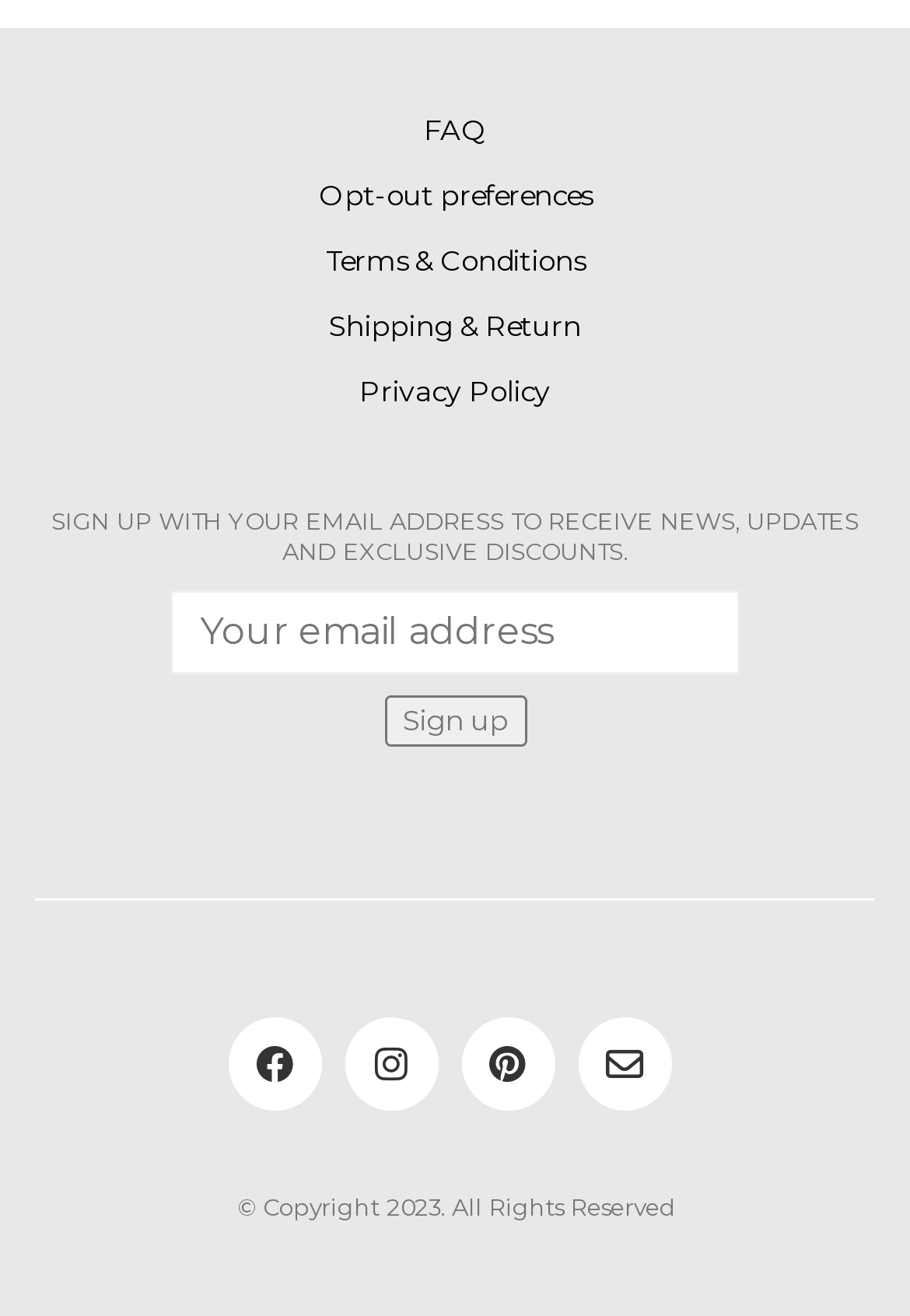Please identify the bounding box coordinates of the area I need to click to accomplish the following instruction: "Enter email address".

[0.187, 0.449, 0.813, 0.512]